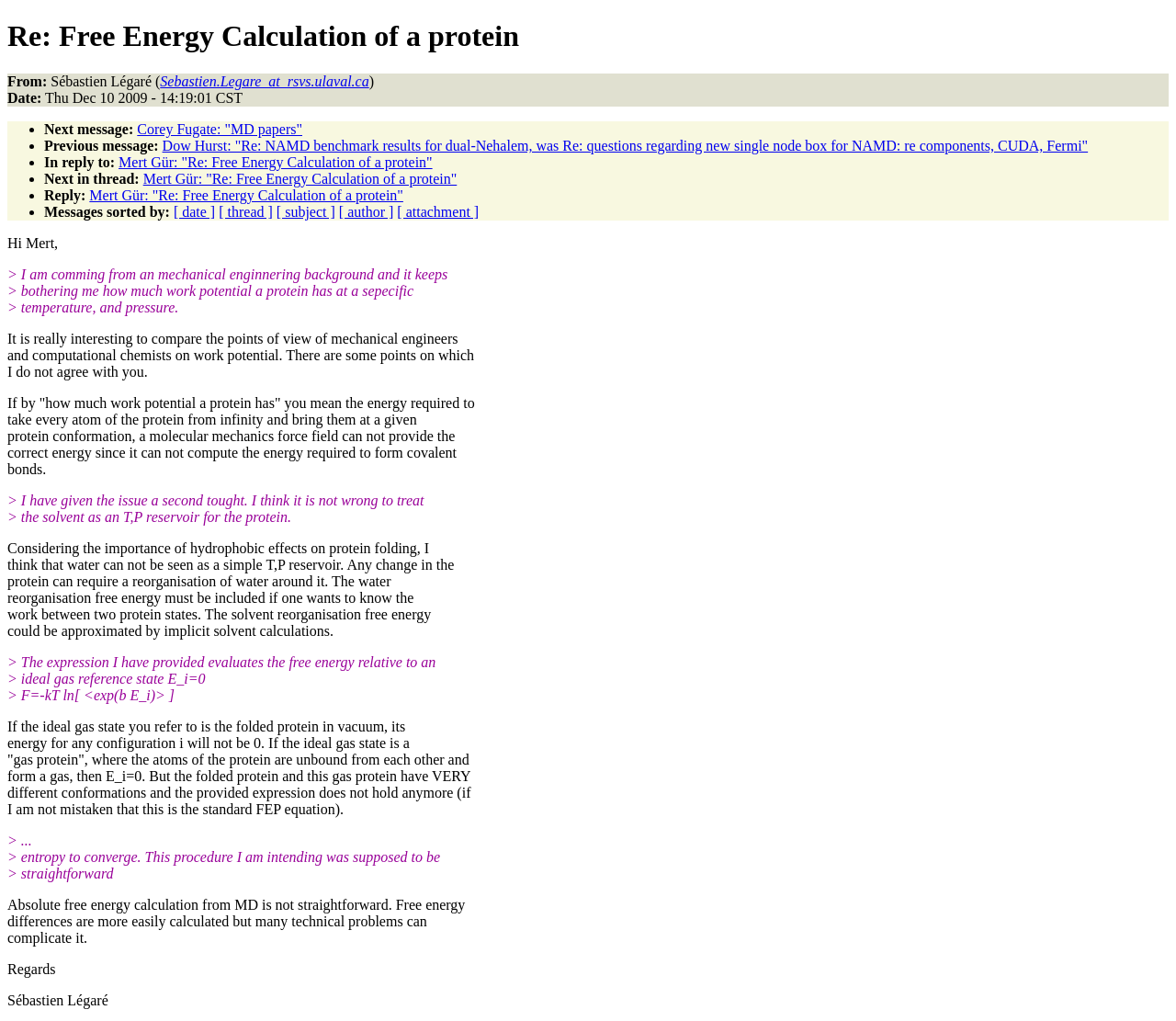What is the purpose of the email?
By examining the image, provide a one-word or phrase answer.

To discuss a scientific topic